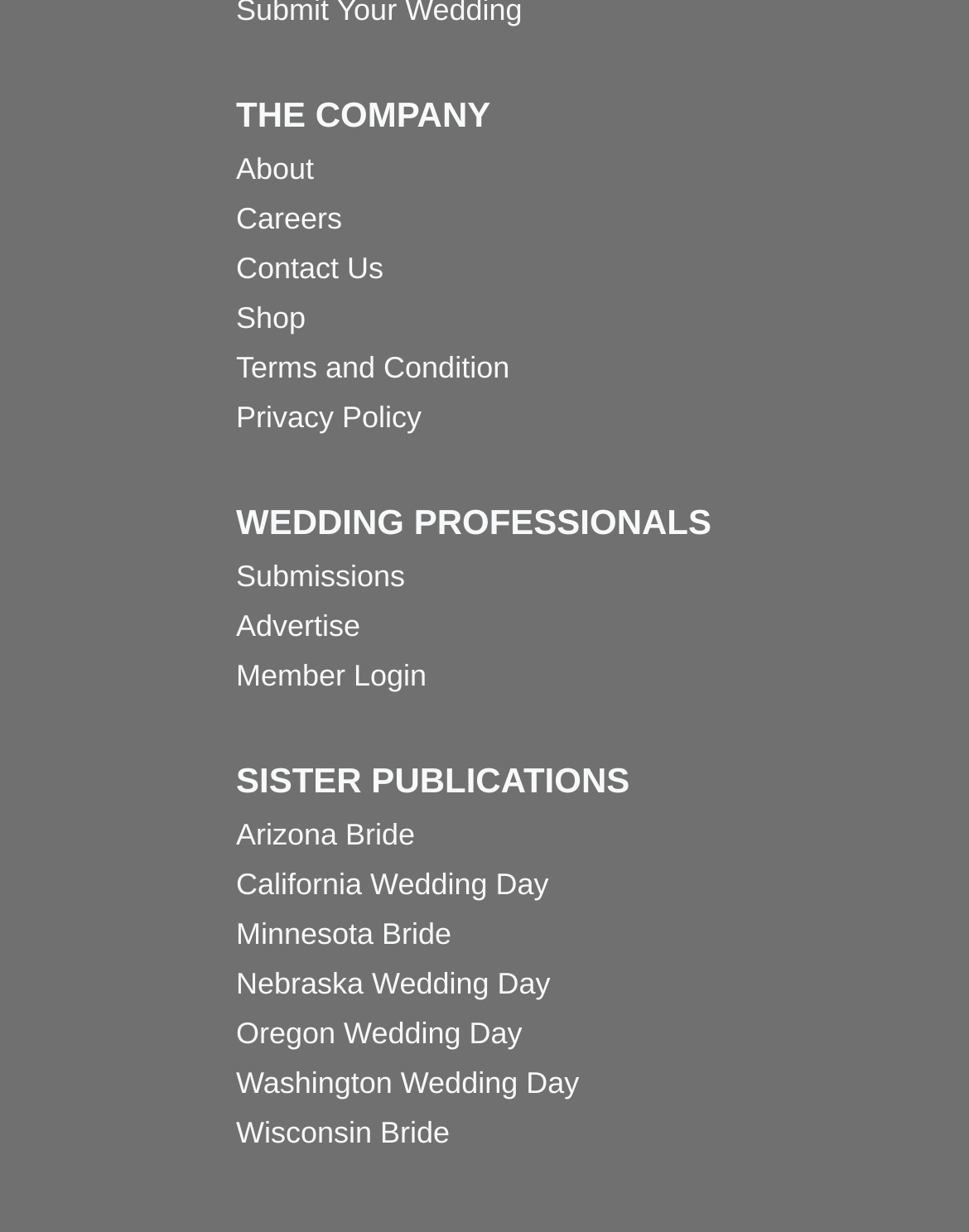Please find the bounding box coordinates (top-left x, top-left y, bottom-right x, bottom-right y) in the screenshot for the UI element described as follows: Member Login

[0.244, 0.529, 0.756, 0.569]